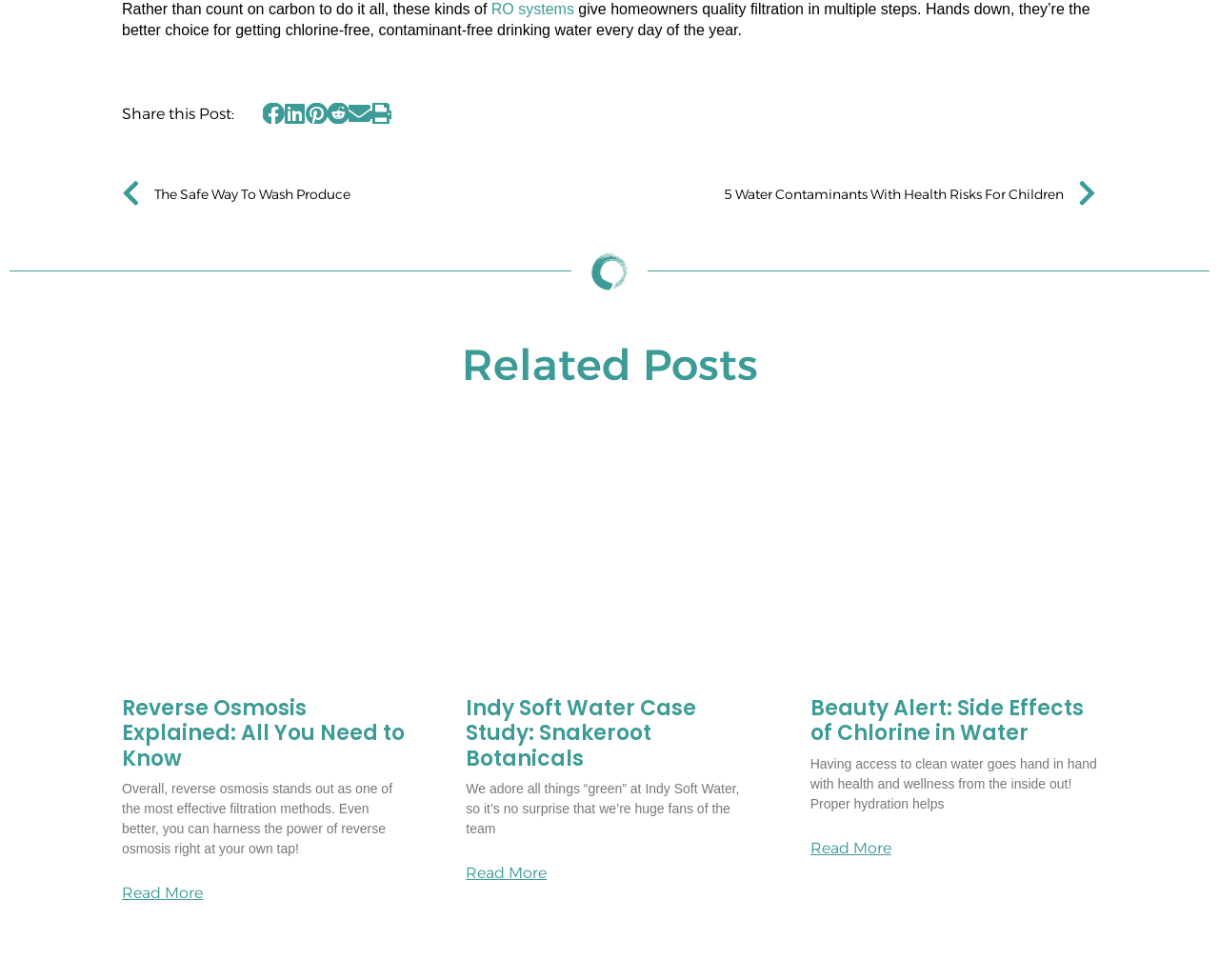Determine the bounding box coordinates for the element that should be clicked to follow this instruction: "Share on pinterest". The coordinates should be given as four float numbers between 0 and 1, in the format [left, top, right, bottom].

[0.251, 0.105, 0.268, 0.127]